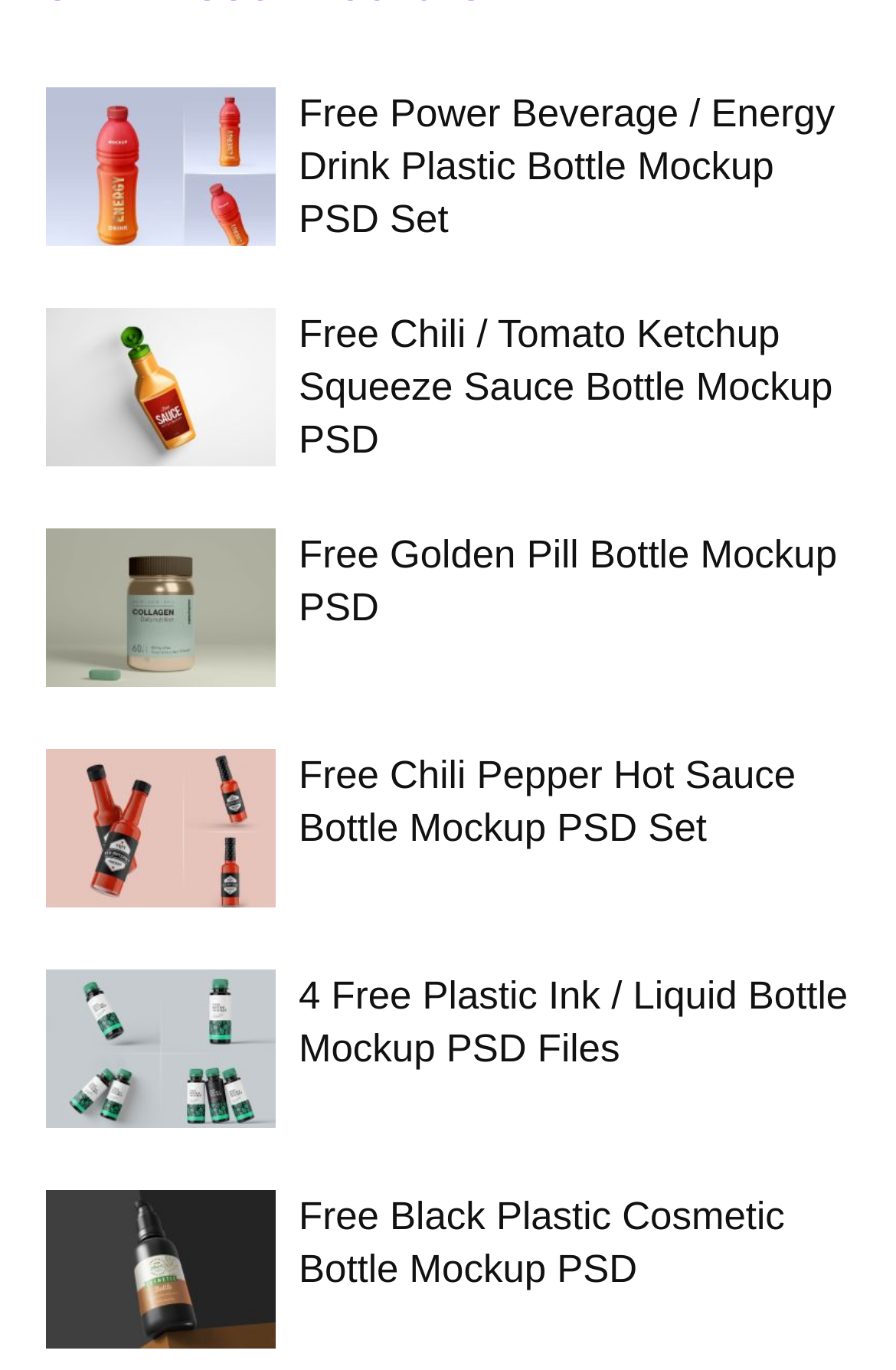Provide your answer in one word or a succinct phrase for the question: 
How many types of bottle mockups are featured on this webpage?

7